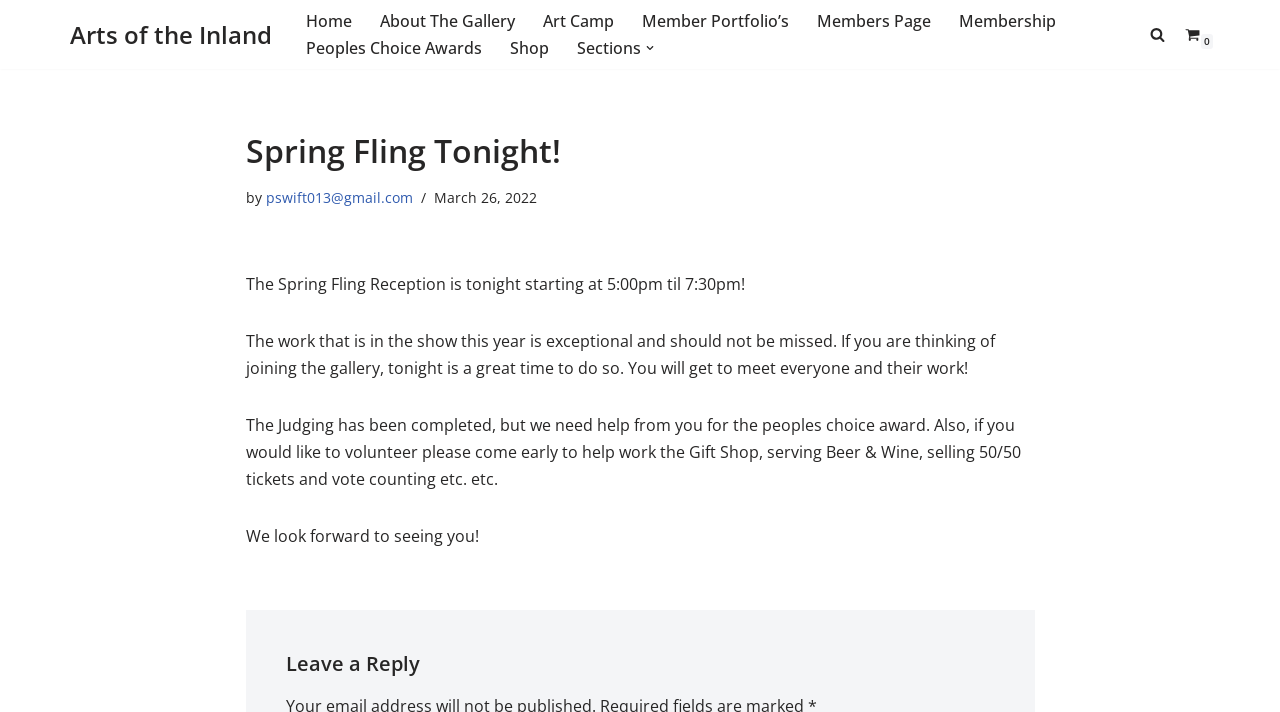What needs help from the visitors?
Ensure your answer is thorough and detailed.

According to the webpage, it is mentioned that 'The Judging has been completed, but we need help from you for the peoples choice award.' which indicates that the visitors are needed to help with the peoples choice award.